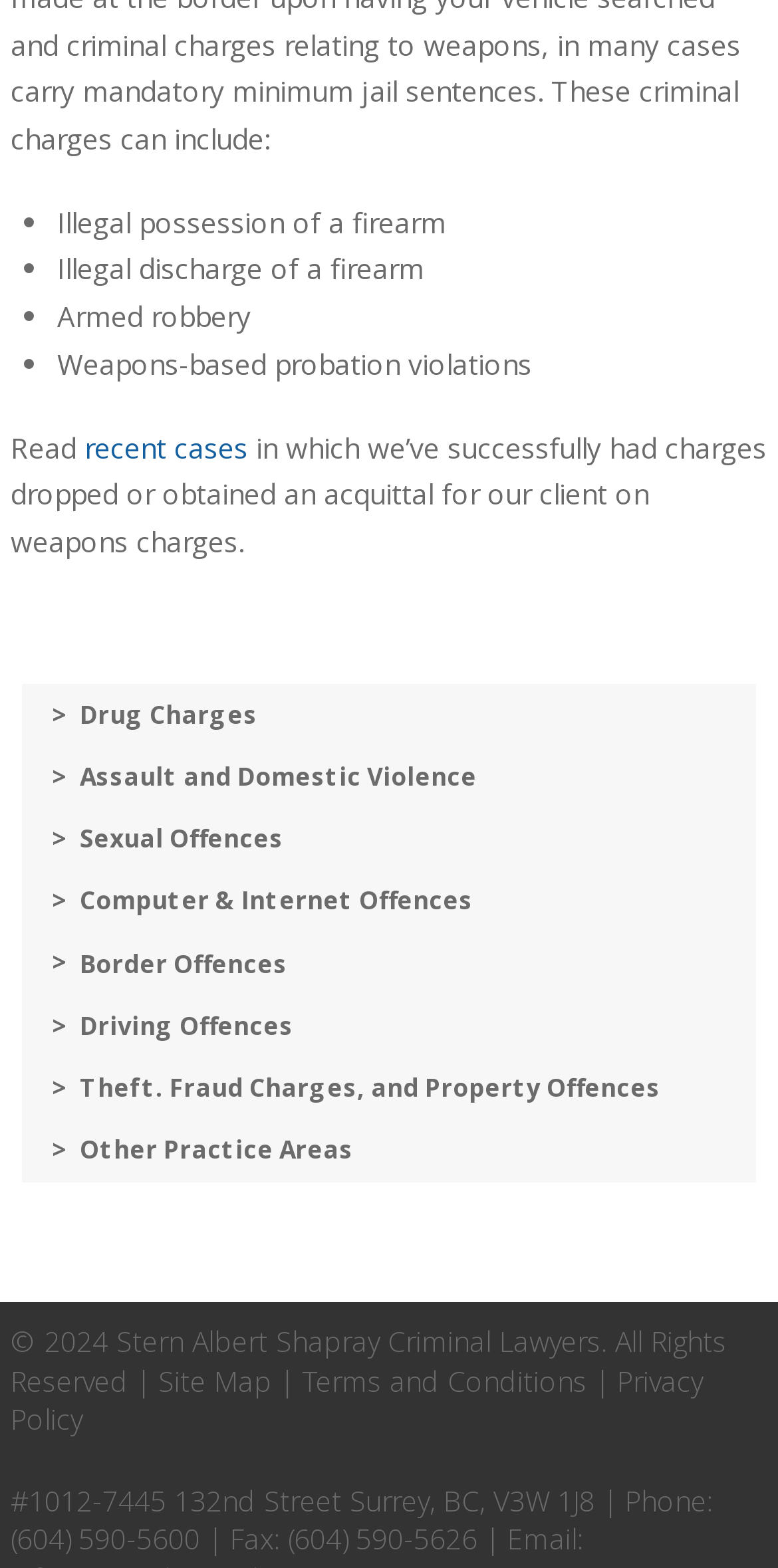Identify the bounding box coordinates of the element that should be clicked to fulfill this task: "Expand 'Drug Charges'". The coordinates should be provided as four float numbers between 0 and 1, i.e., [left, top, right, bottom].

[0.027, 0.436, 0.973, 0.476]